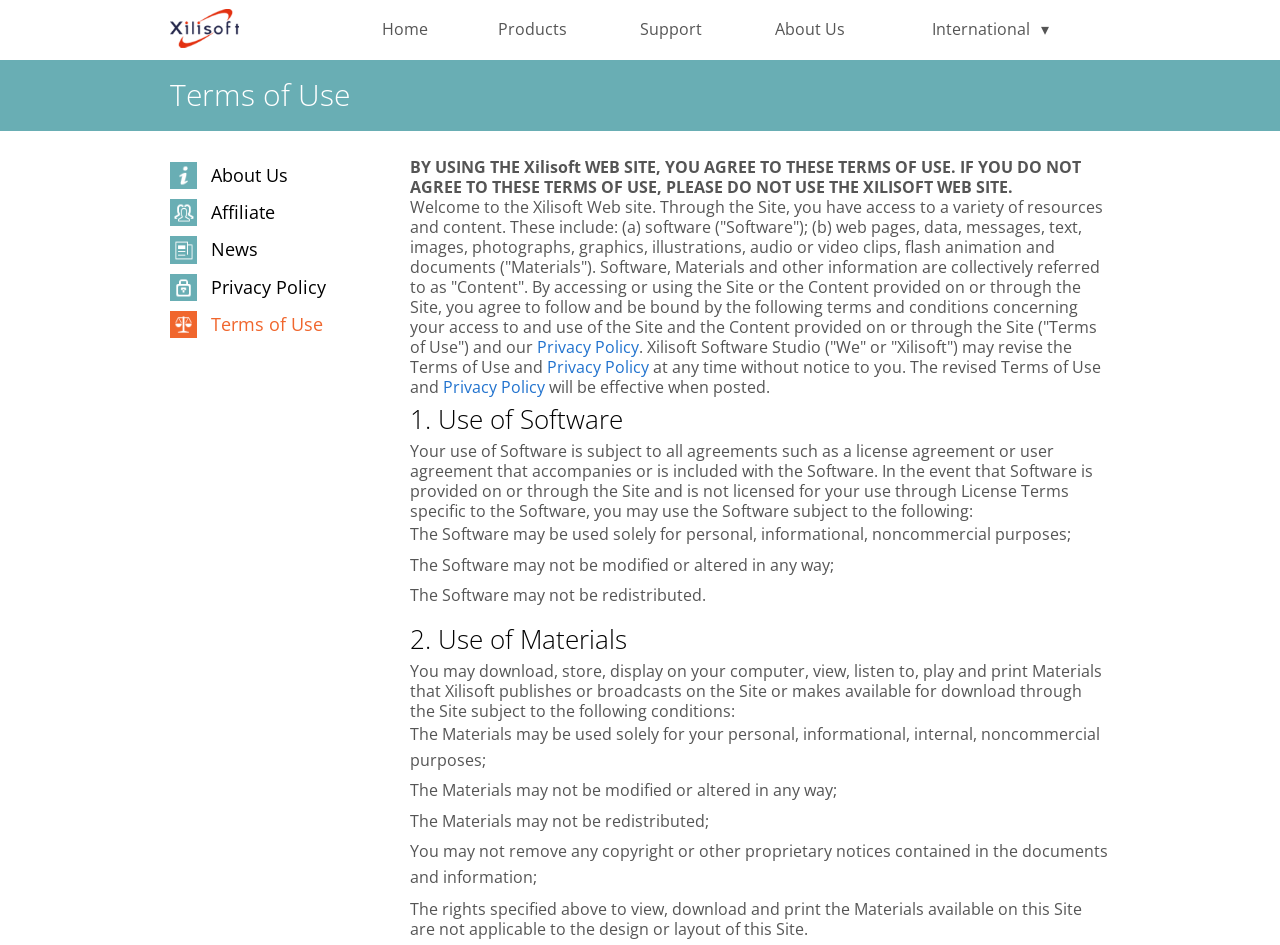Please predict the bounding box coordinates of the element's region where a click is necessary to complete the following instruction: "Read more about Ferhan Sakal". The coordinates should be represented by four float numbers between 0 and 1, i.e., [left, top, right, bottom].

None